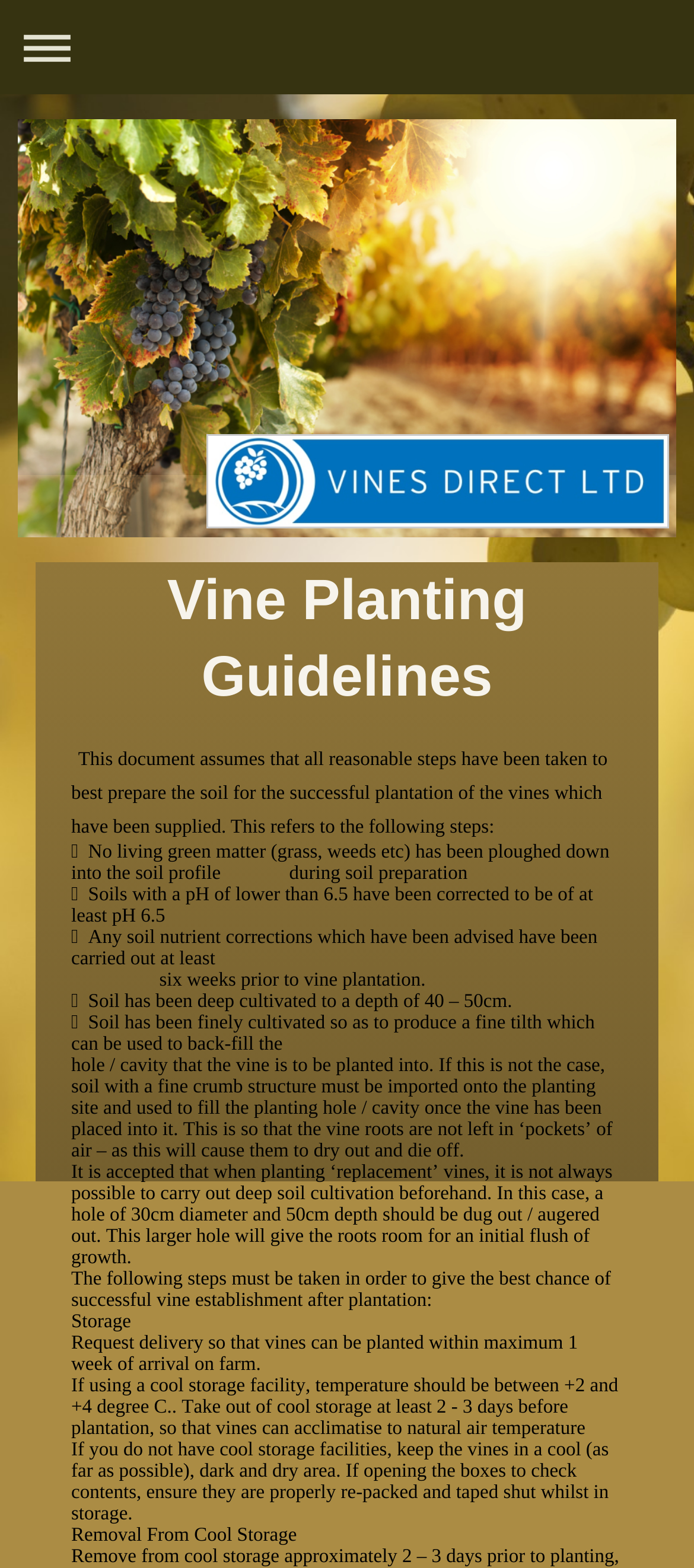What is the recommended storage temperature for vines?
Look at the image and respond with a one-word or short phrase answer.

+2 to +4 degree C